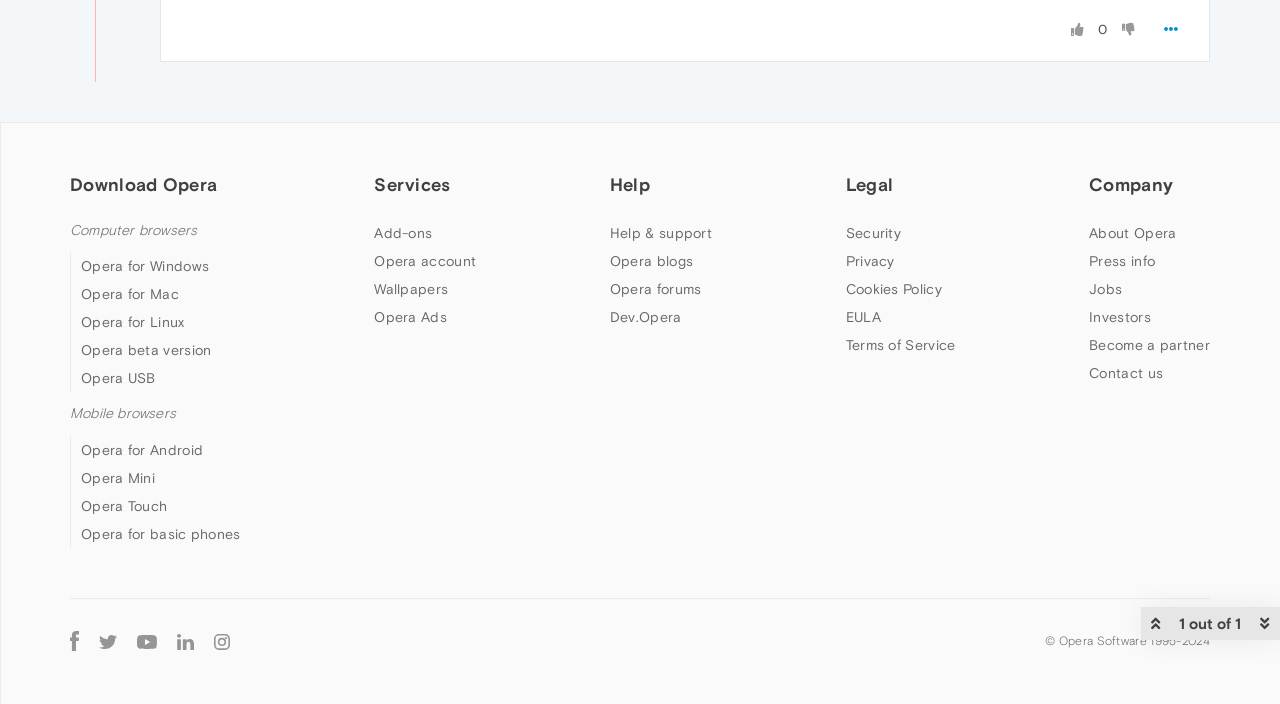Please determine the bounding box coordinates for the UI element described as: "Opera for basic phones".

[0.063, 0.747, 0.188, 0.769]